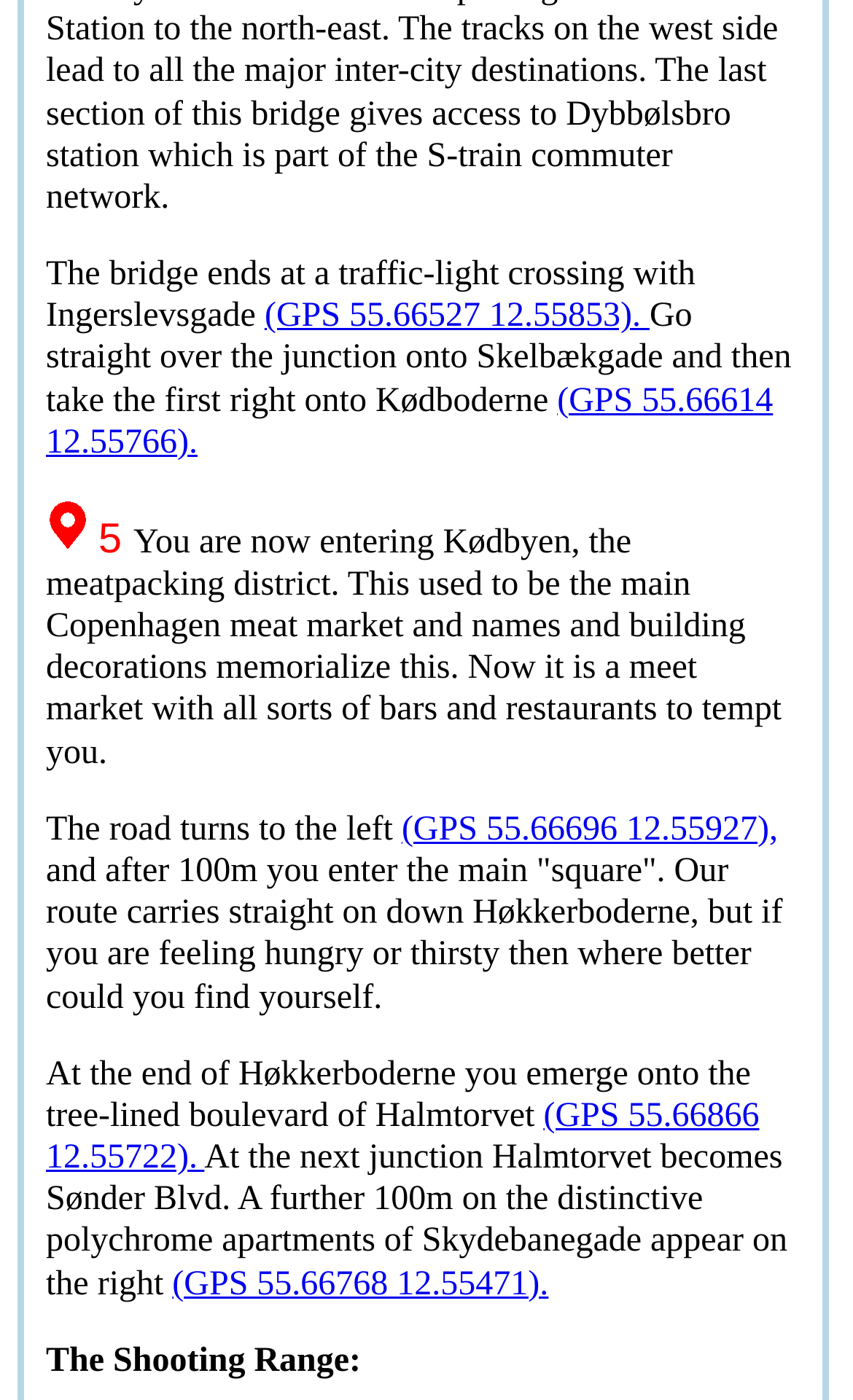Use a single word or phrase to respond to the question:
What is the name of the boulevard at the end of the route?

Halmtorvet